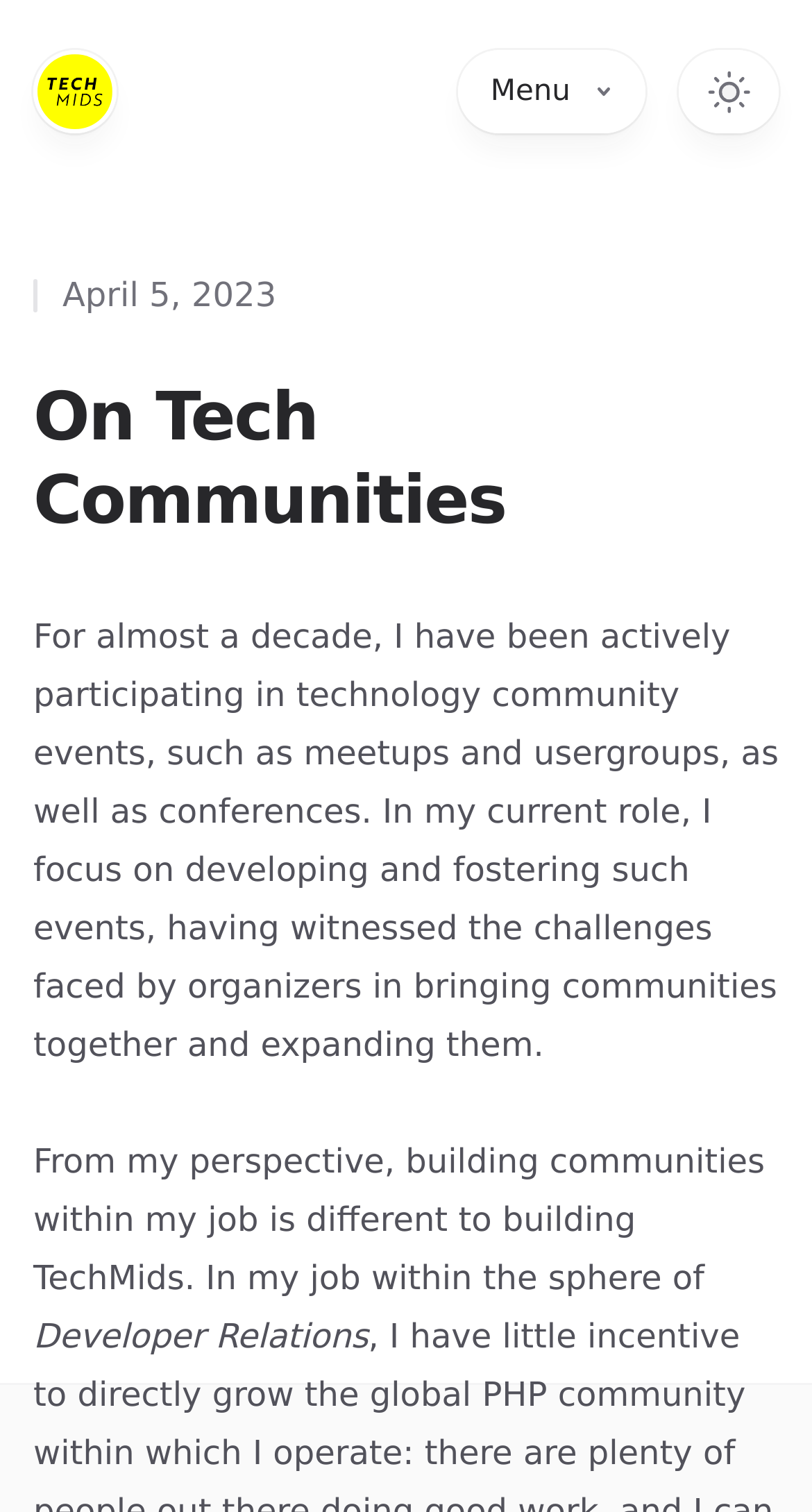Determine the bounding box coordinates (top-left x, top-left y, bottom-right x, bottom-right y) of the UI element described in the following text: aria-label="Toggle dark mode"

[0.836, 0.033, 0.959, 0.088]